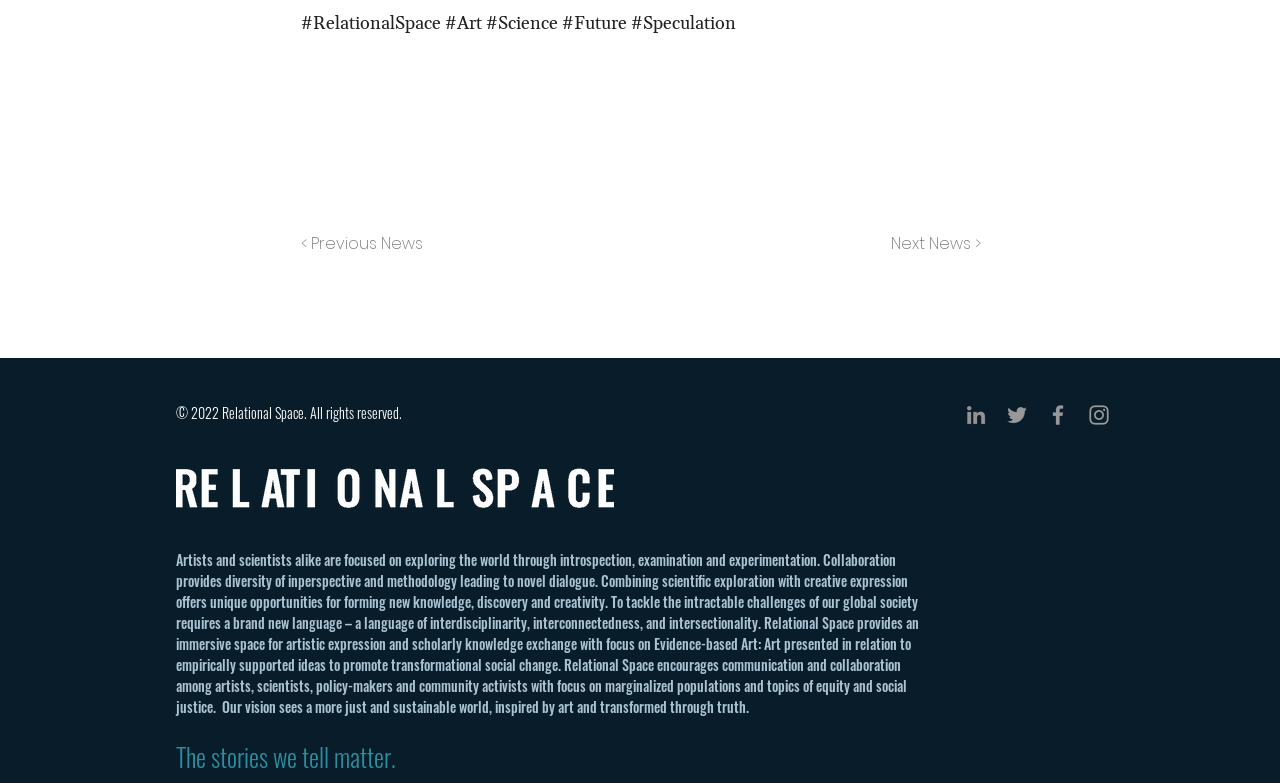Respond to the following question using a concise word or phrase: 
What type of icons are displayed in the Social Bar?

Grey social media icons